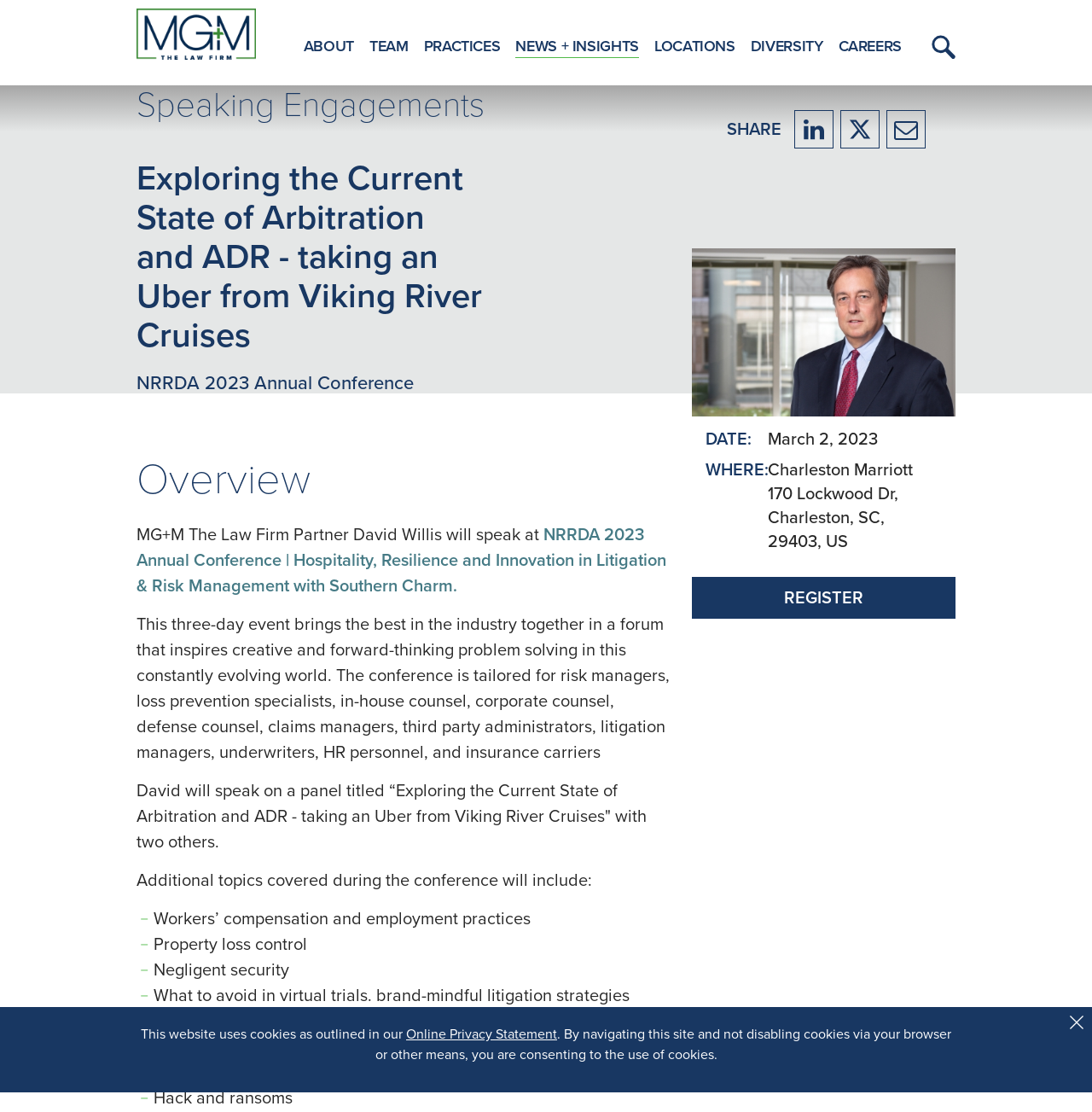Please answer the following query using a single word or phrase: 
What is the name of the law firm?

MG+M The Law Firm